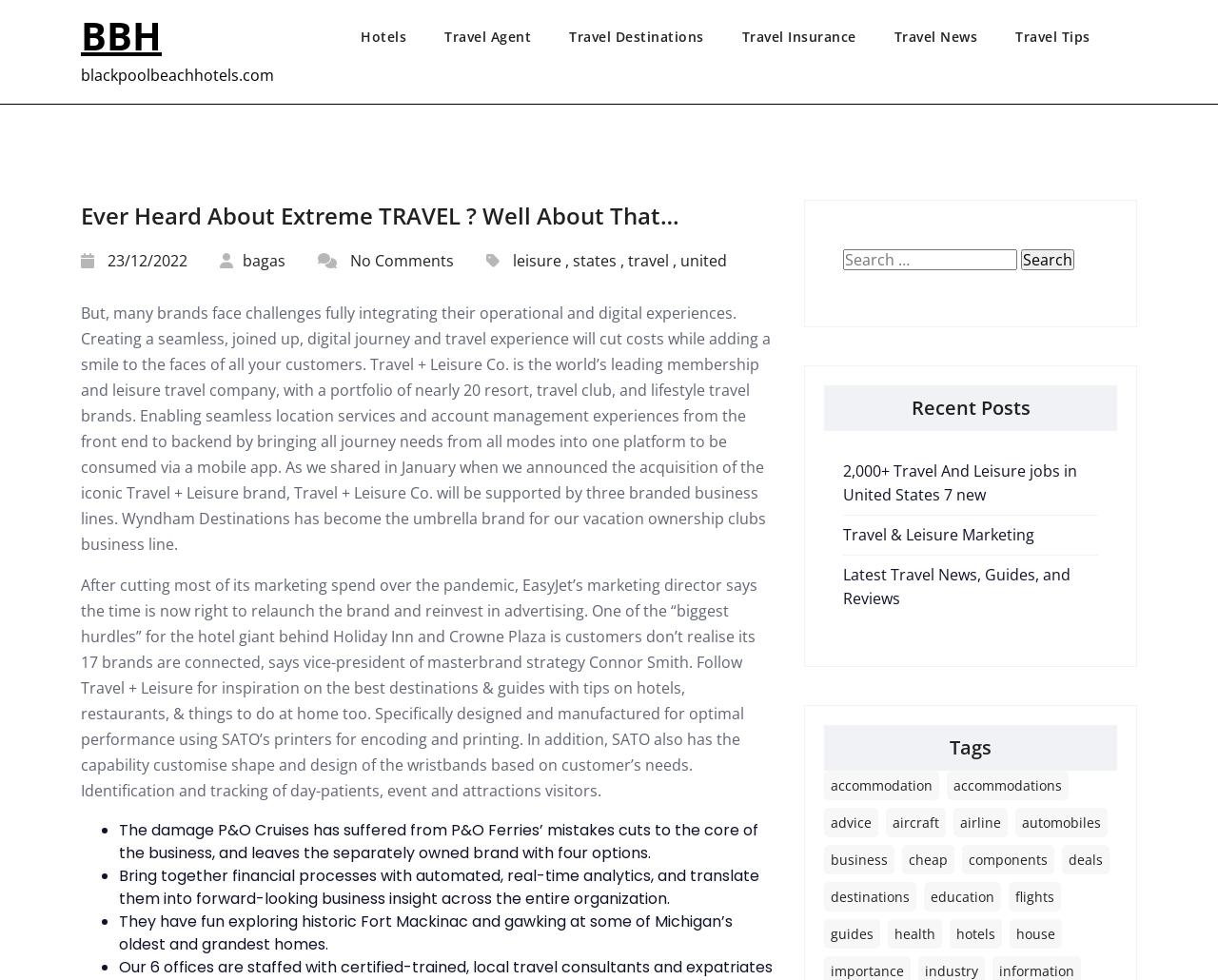Identify the bounding box coordinates for the element you need to click to achieve the following task: "Click on the 'Travel Destinations' link". The coordinates must be four float values ranging from 0 to 1, formatted as [left, top, right, bottom].

[0.467, 0.027, 0.609, 0.056]